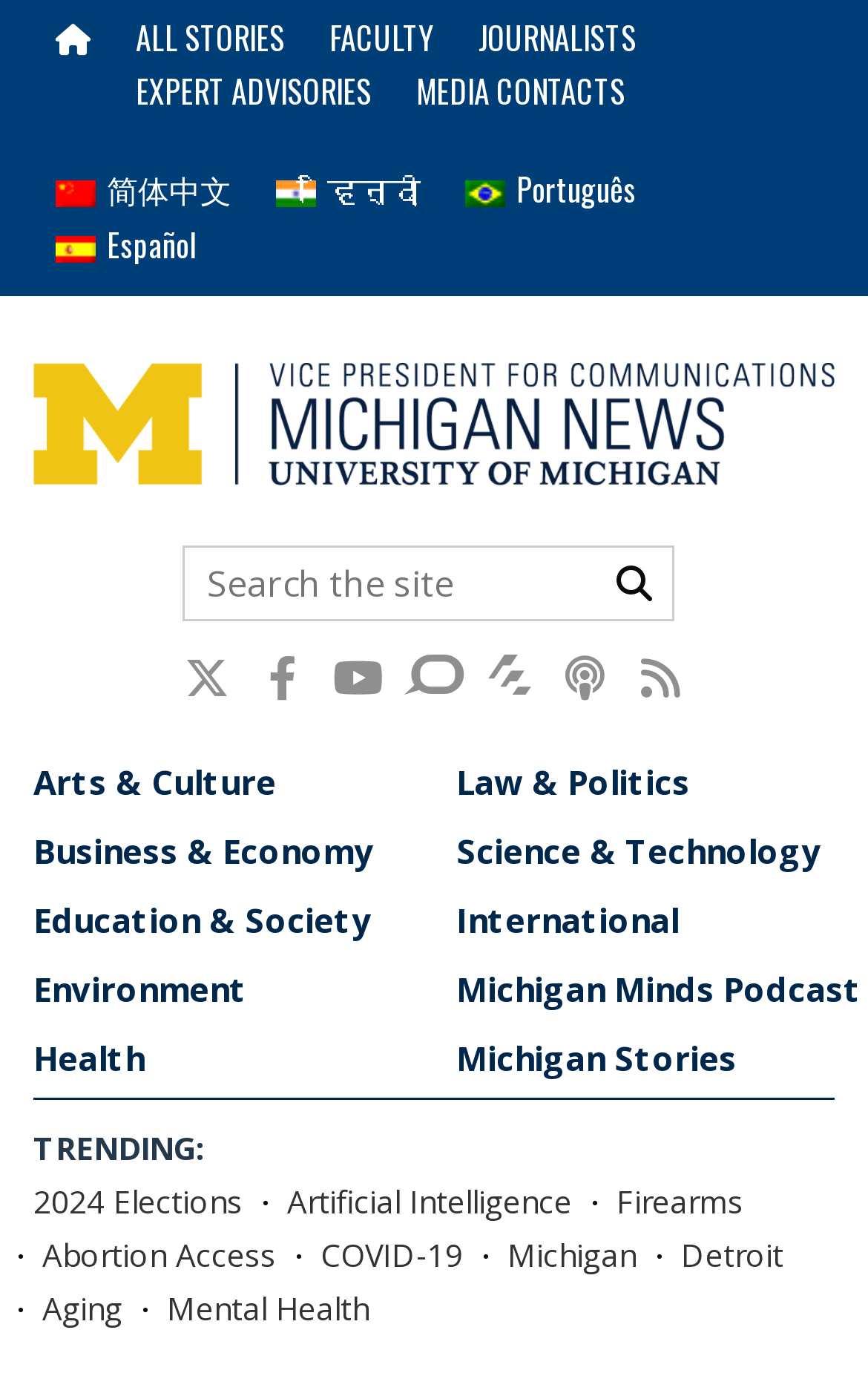Identify the bounding box for the UI element specified in this description: "Education & Society". The coordinates must be four float numbers between 0 and 1, formatted as [left, top, right, bottom].

[0.038, 0.647, 0.428, 0.697]